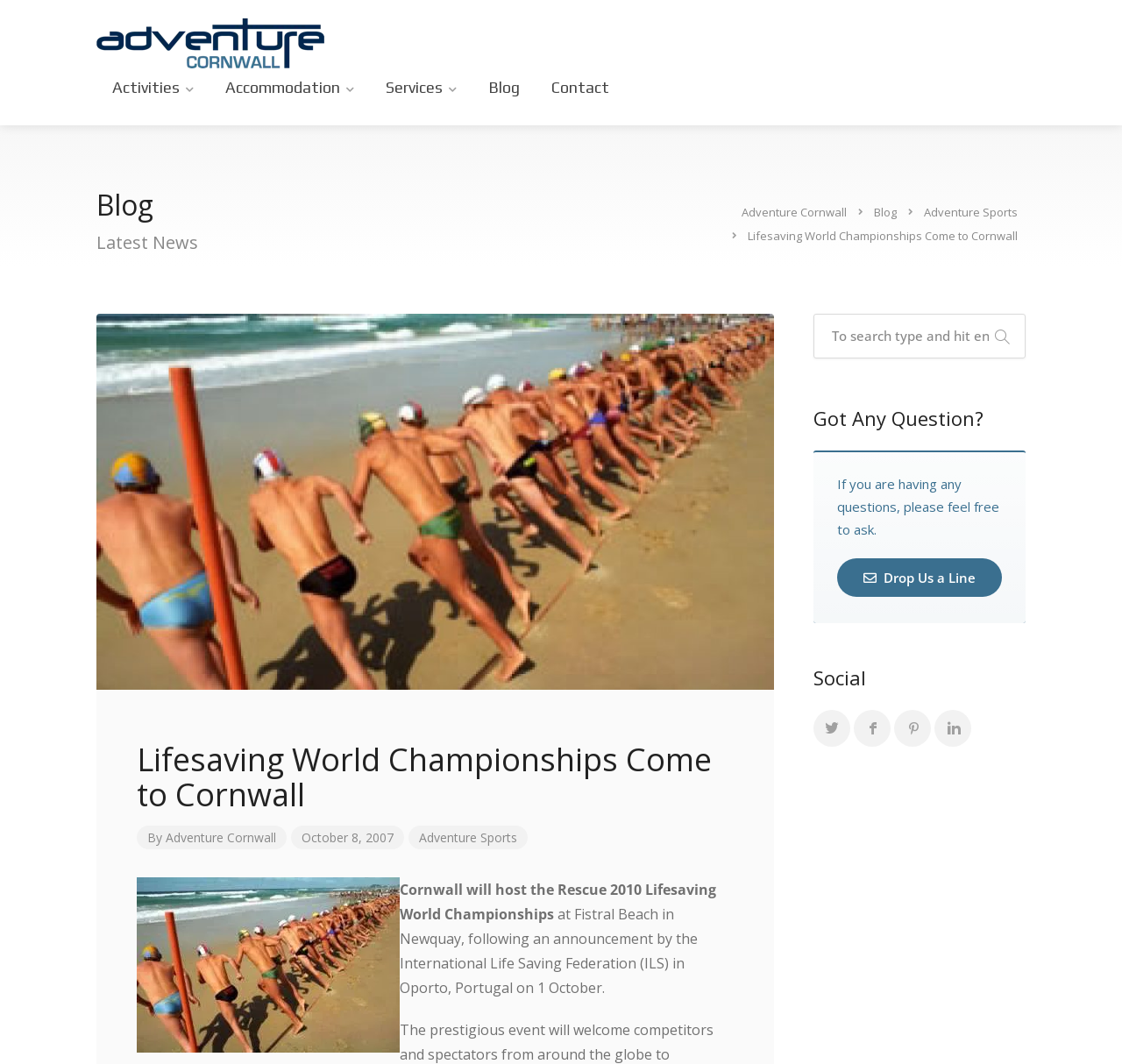Please find the bounding box coordinates of the element that you should click to achieve the following instruction: "Click on 'Activities'". The coordinates should be presented as four float numbers between 0 and 1: [left, top, right, bottom].

[0.088, 0.068, 0.184, 0.099]